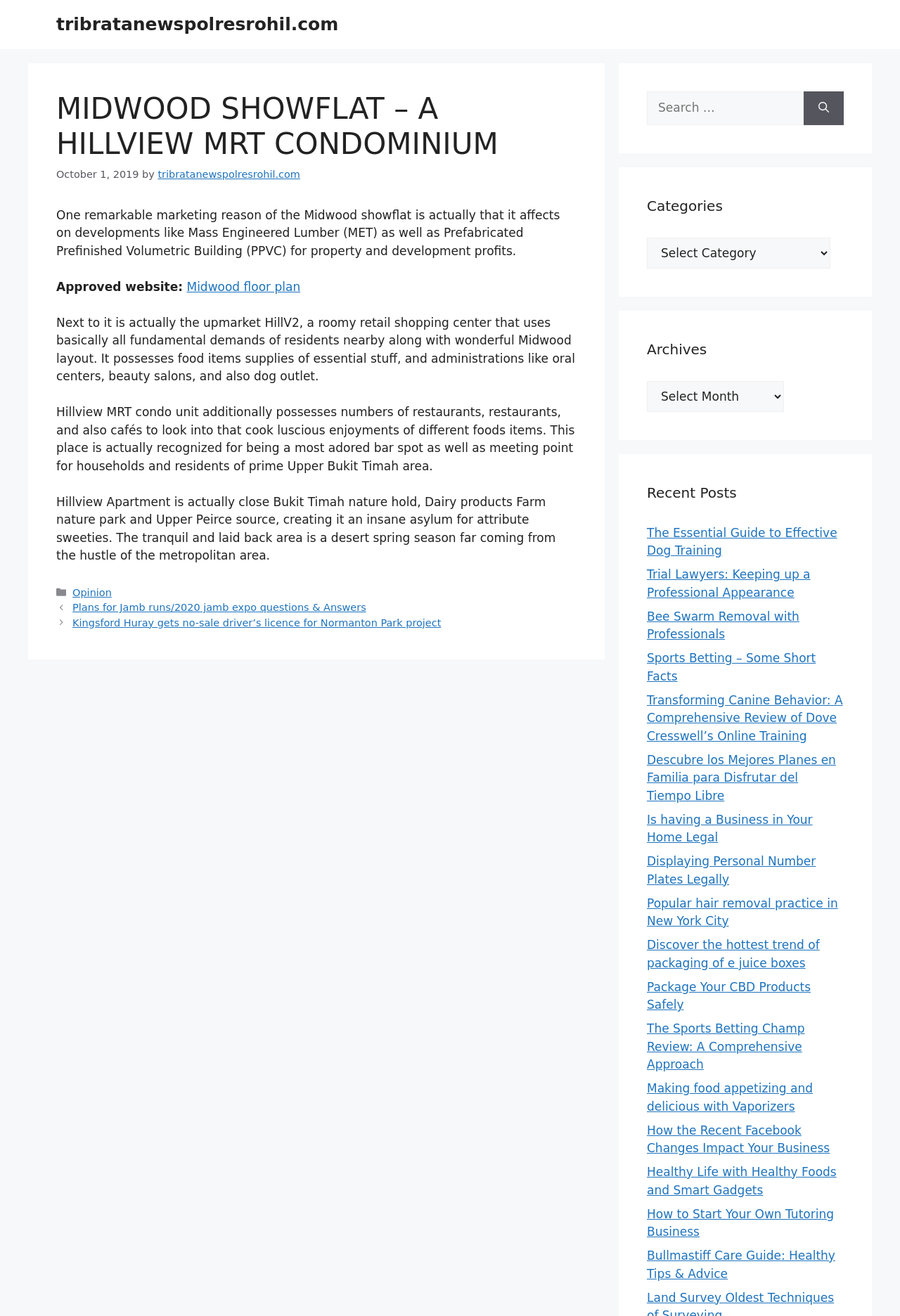Given the element description, predict the bounding box coordinates in the format (top-left x, top-left y, bottom-right x, bottom-right y). Make sure all values are between 0 and 1. Here is the element description: parent_node: Search for: aria-label="Search"

[0.893, 0.069, 0.938, 0.095]